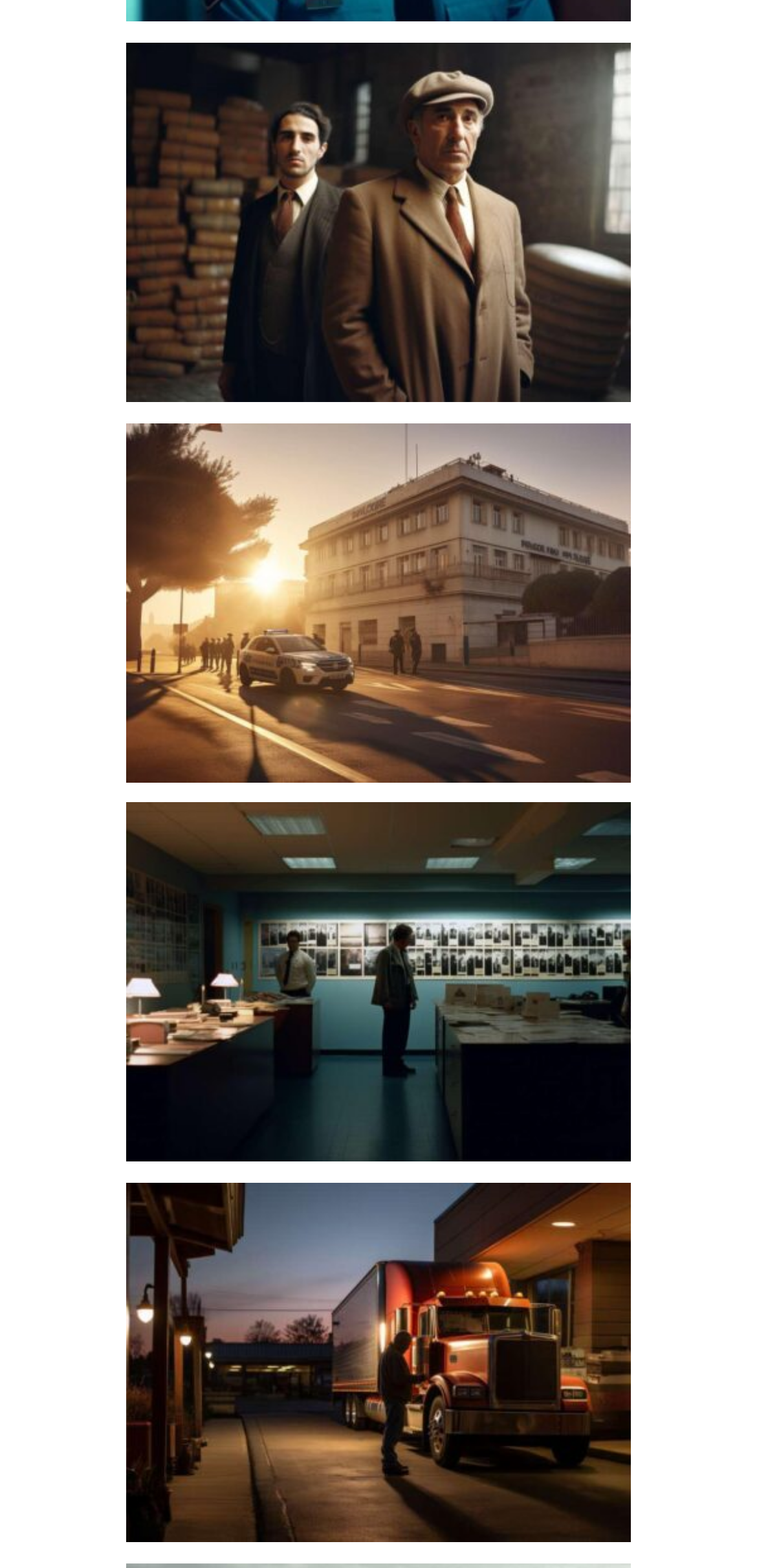Provide the bounding box coordinates for the specified HTML element described in this description: "title="img53"". The coordinates should be four float numbers ranging from 0 to 1, in the format [left, top, right, bottom].

[0.166, 0.027, 0.834, 0.256]